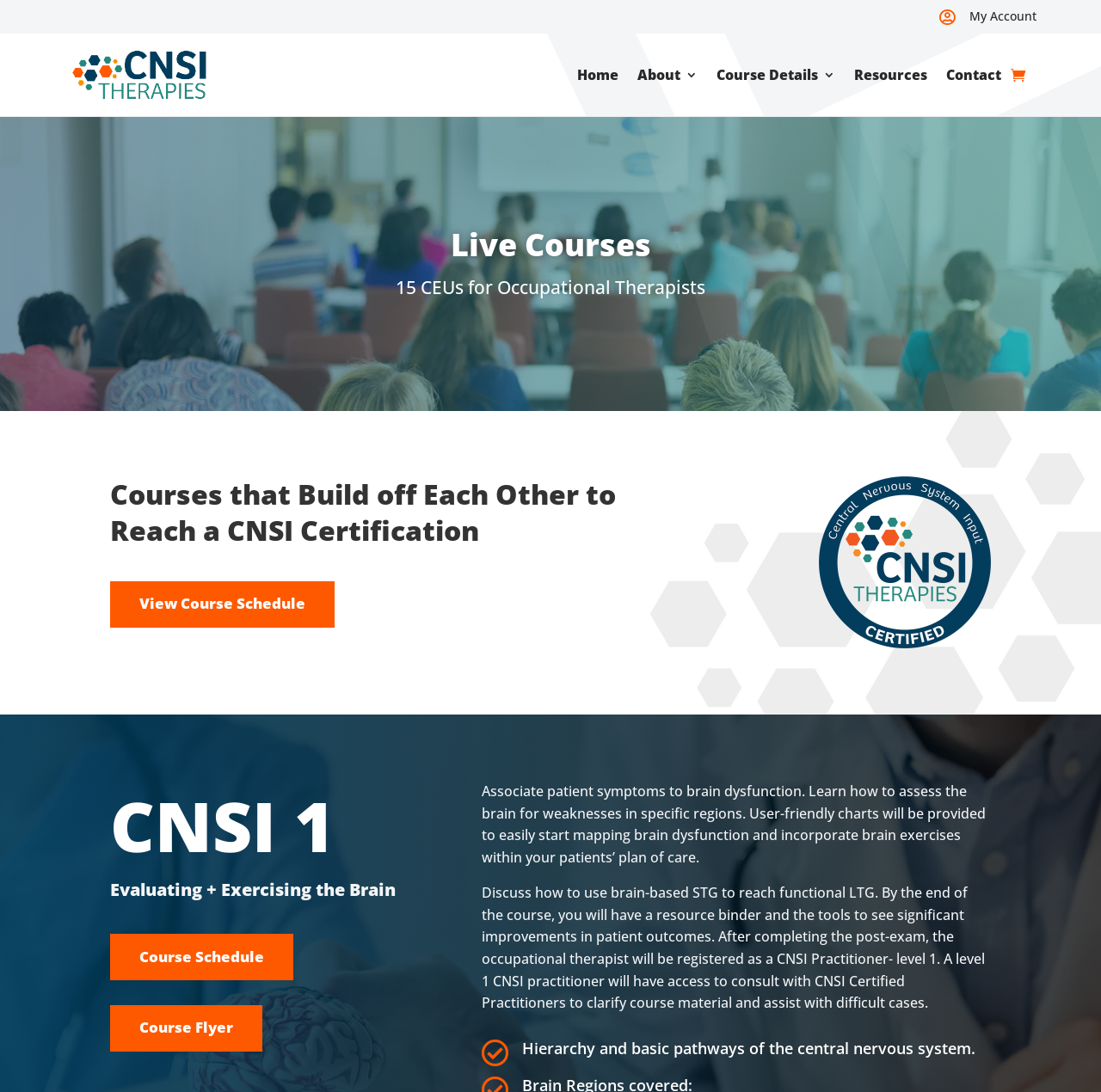Indicate the bounding box coordinates of the element that must be clicked to execute the instruction: "Click the CNSI Therapies logo". The coordinates should be given as four float numbers between 0 and 1, i.e., [left, top, right, bottom].

[0.06, 0.042, 0.193, 0.095]